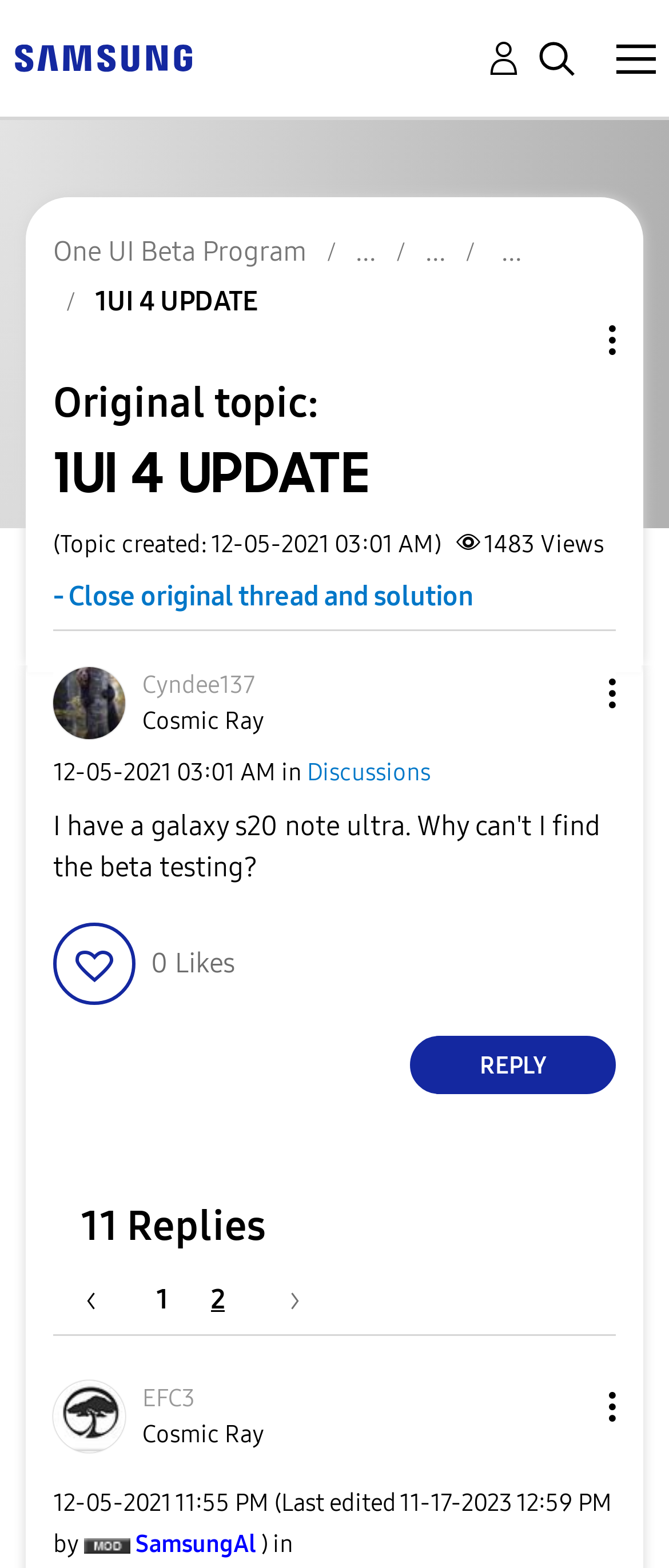Determine the bounding box coordinates of the section to be clicked to follow the instruction: "View Profile of EFC3". The coordinates should be given as four float numbers between 0 and 1, formatted as [left, top, right, bottom].

[0.213, 0.883, 0.292, 0.902]